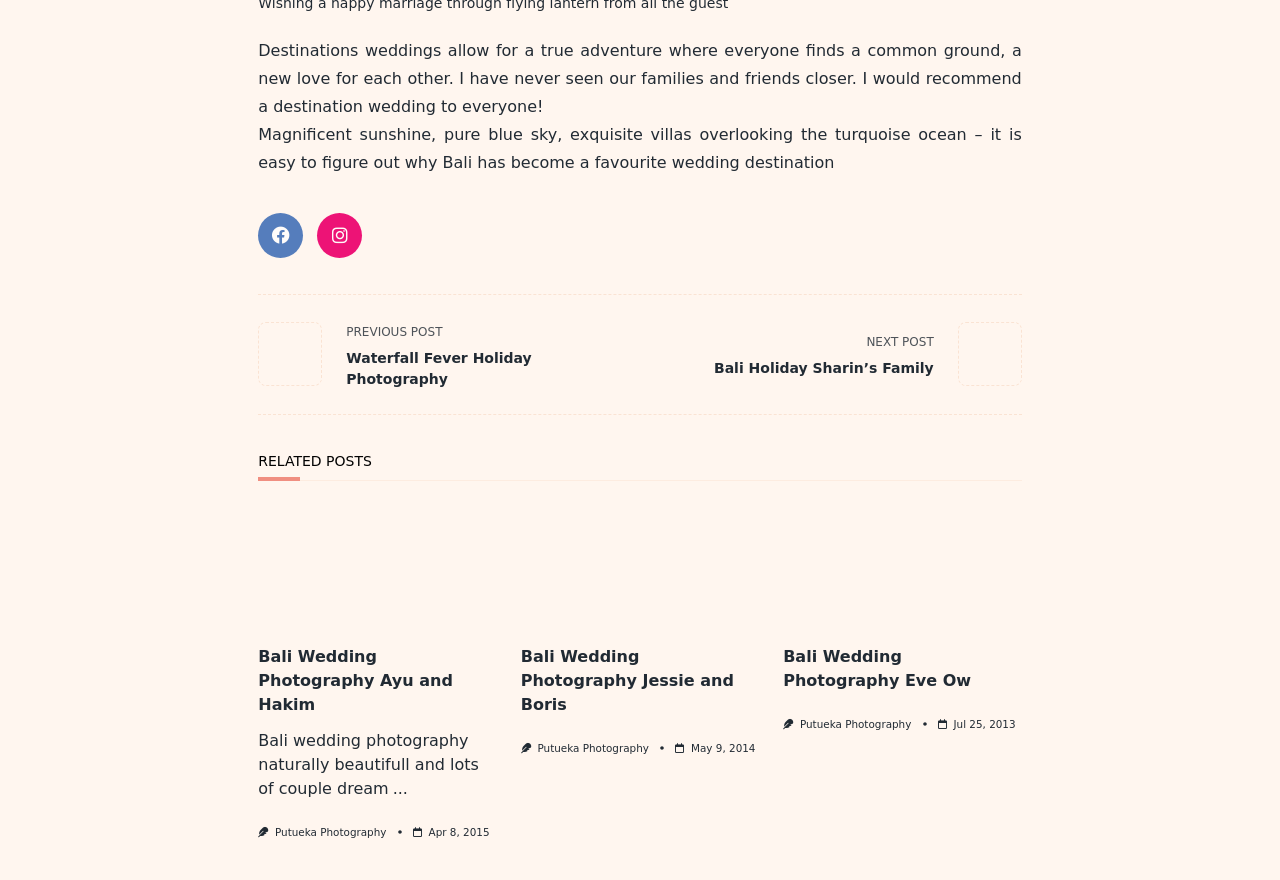Locate the bounding box coordinates of the element's region that should be clicked to carry out the following instruction: "View the family photography session at nusa dua beach". The coordinates need to be four float numbers between 0 and 1, i.e., [left, top, right, bottom].

[0.552, 0.366, 0.798, 0.439]